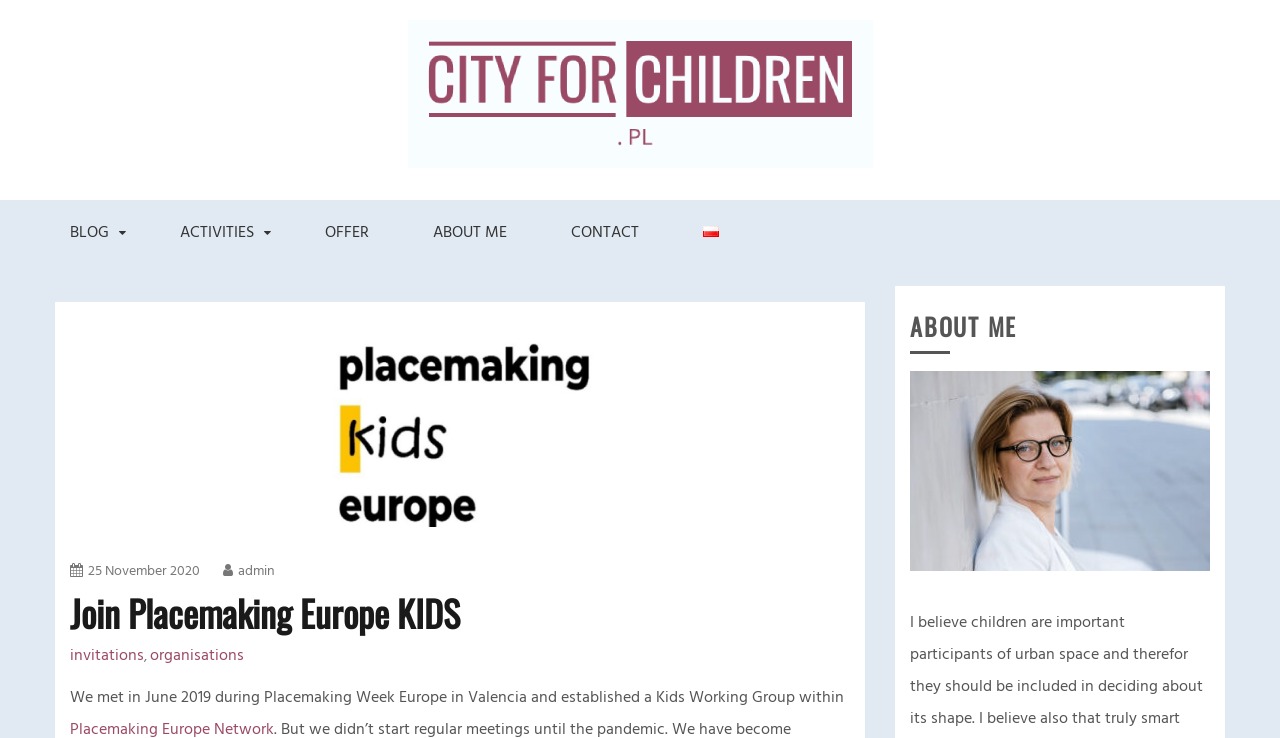What is the purpose of the 'Join Placemaking Europe KIDS' section?
Provide a fully detailed and comprehensive answer to the question.

I inferred the answer by analyzing the heading 'Join Placemaking Europe KIDS' and the surrounding text, which mentions establishing a Kids Working Group within Placemaking Europe Network. This suggests that the purpose of this section is to facilitate joining or learning about this working group.